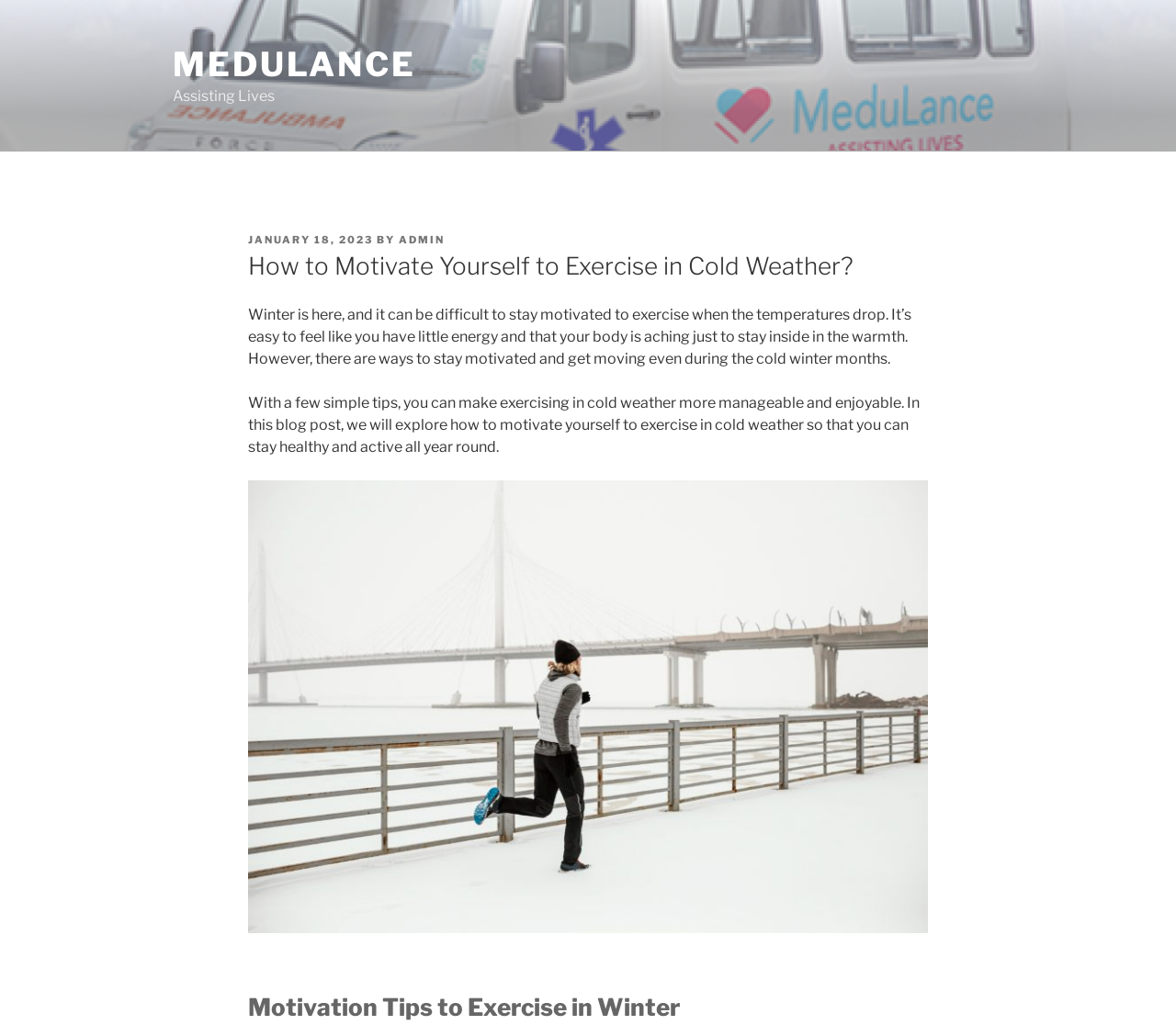Please provide a short answer using a single word or phrase for the question:
What is the purpose of the blog post?

To provide motivation tips